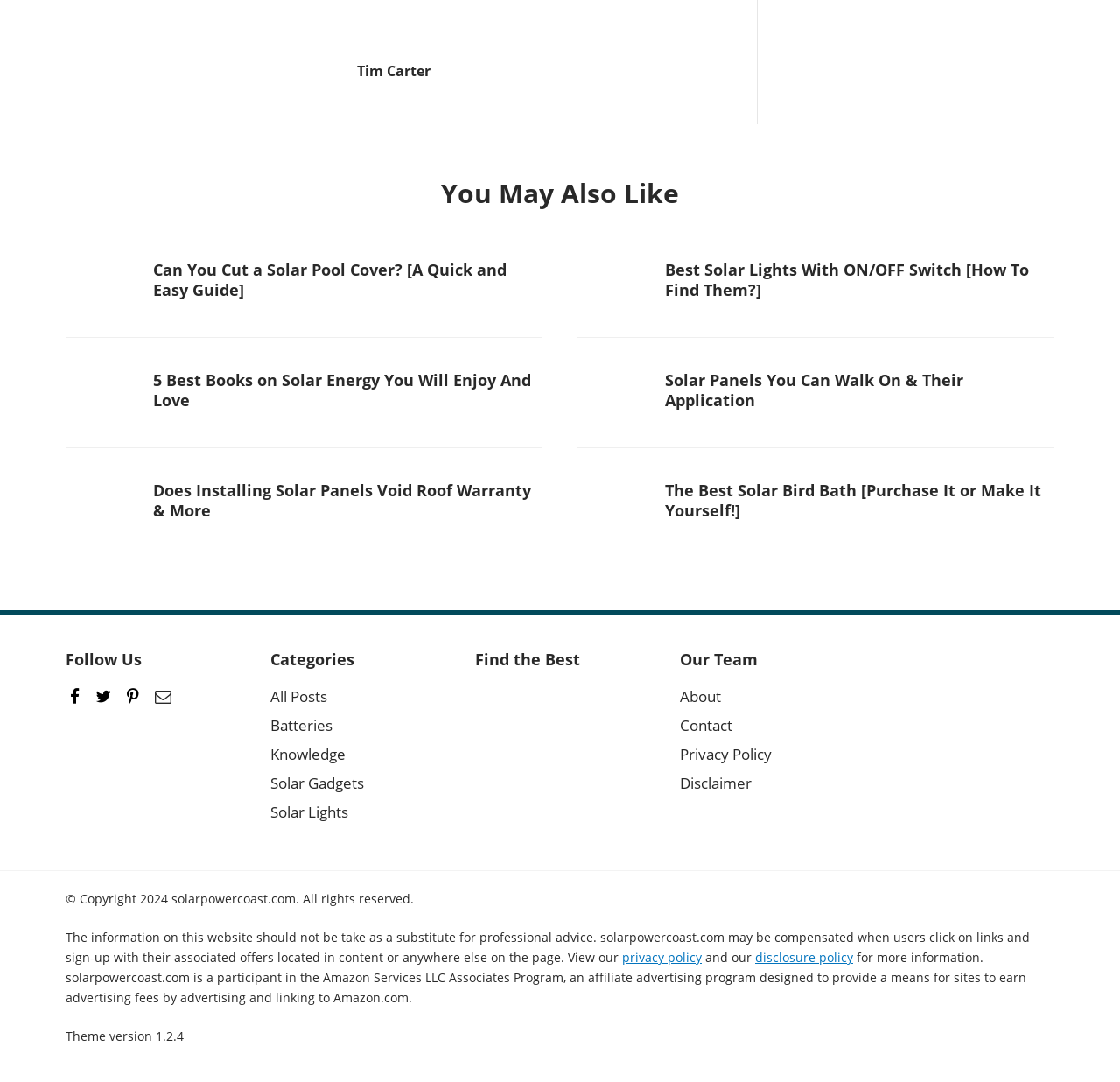Show the bounding box coordinates of the element that should be clicked to complete the task: "View All Posts under Categories".

[0.241, 0.633, 0.294, 0.655]